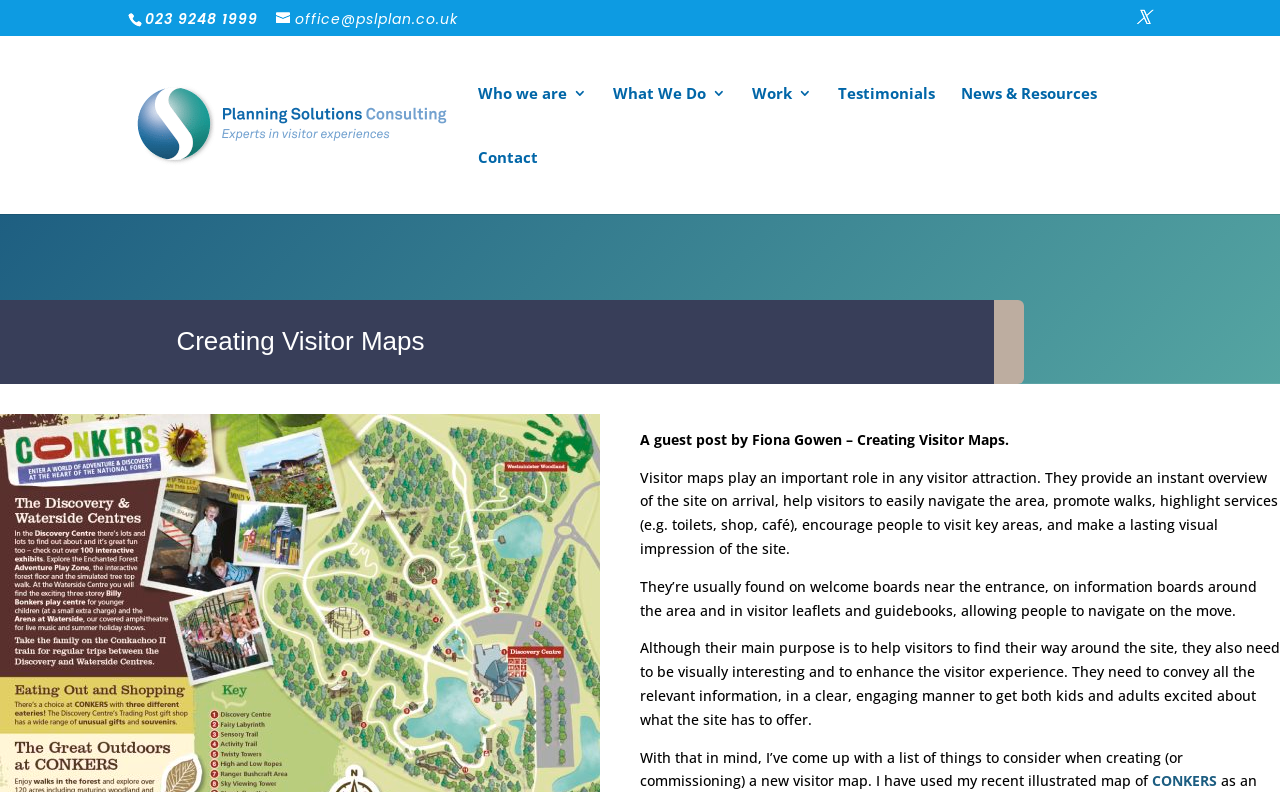Identify the bounding box coordinates of the section to be clicked to complete the task described by the following instruction: "Click on LinkedIn". The coordinates should be four float numbers between 0 and 1, formatted as [left, top, right, bottom].

None